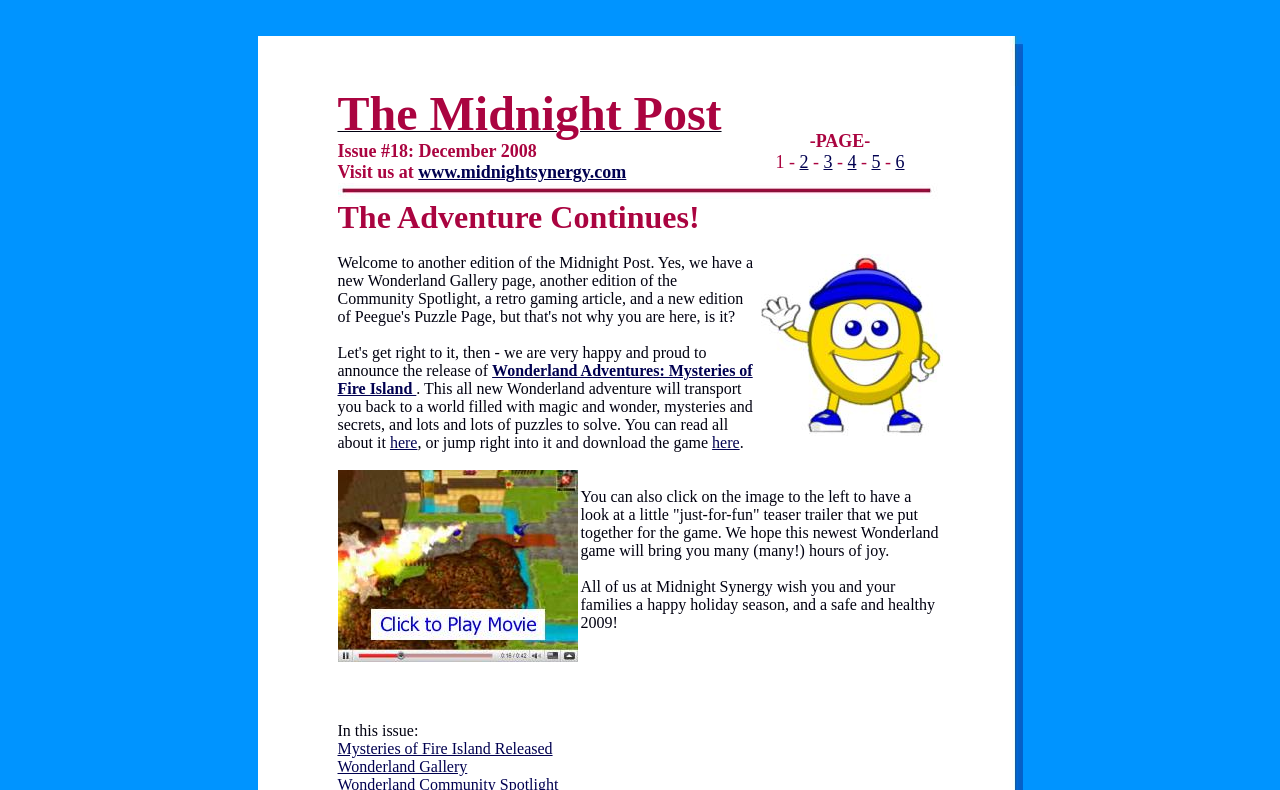Respond with a single word or phrase:
What is the name of the game featured on this webpage?

Wonderland Game